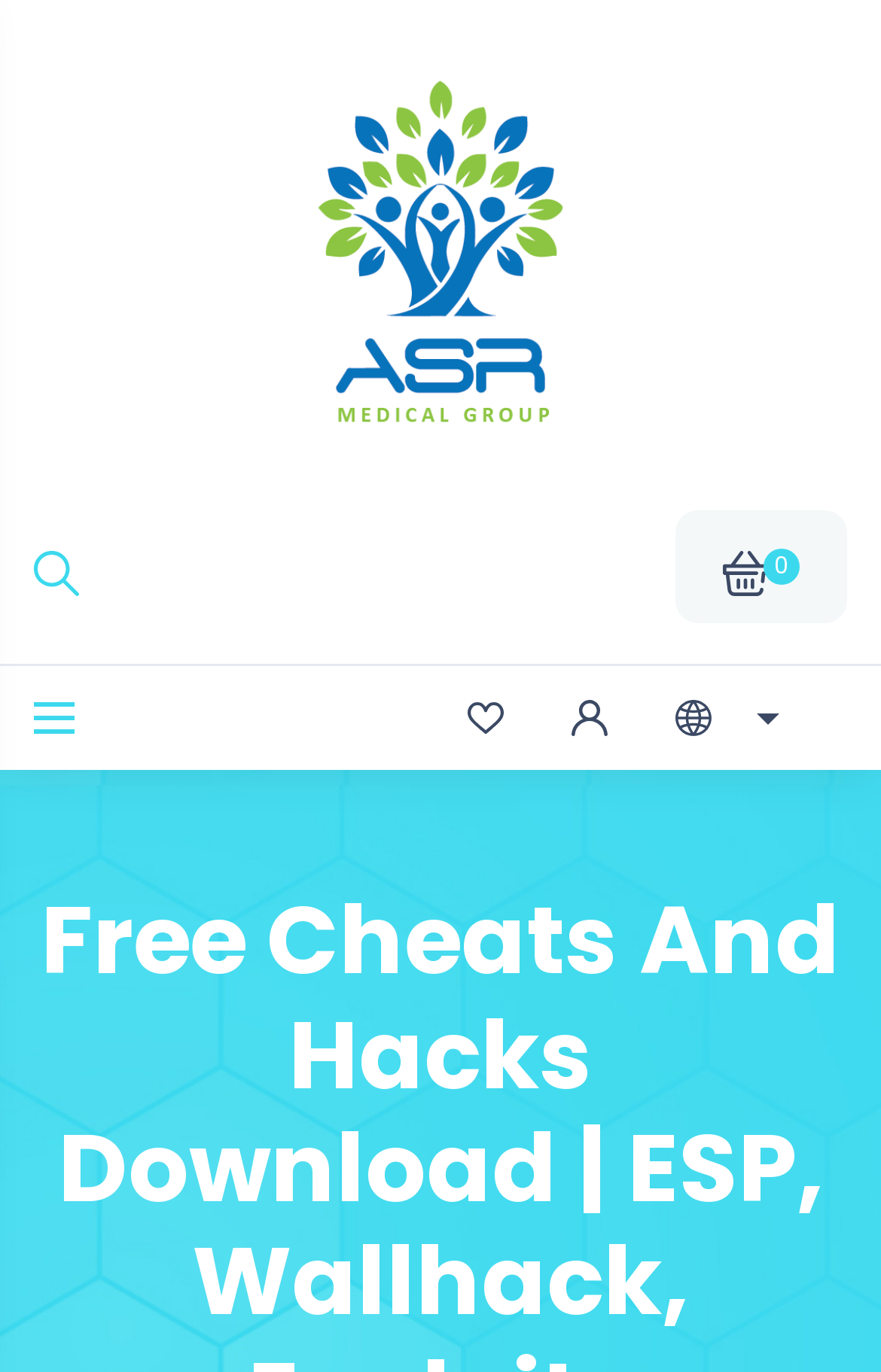Refer to the element description Register / Login and identify the corresponding bounding box in the screenshot. Format the coordinates as (top-left x, top-left y, bottom-right x, bottom-right y) with values in the range of 0 to 1.

[0.649, 0.503, 0.715, 0.541]